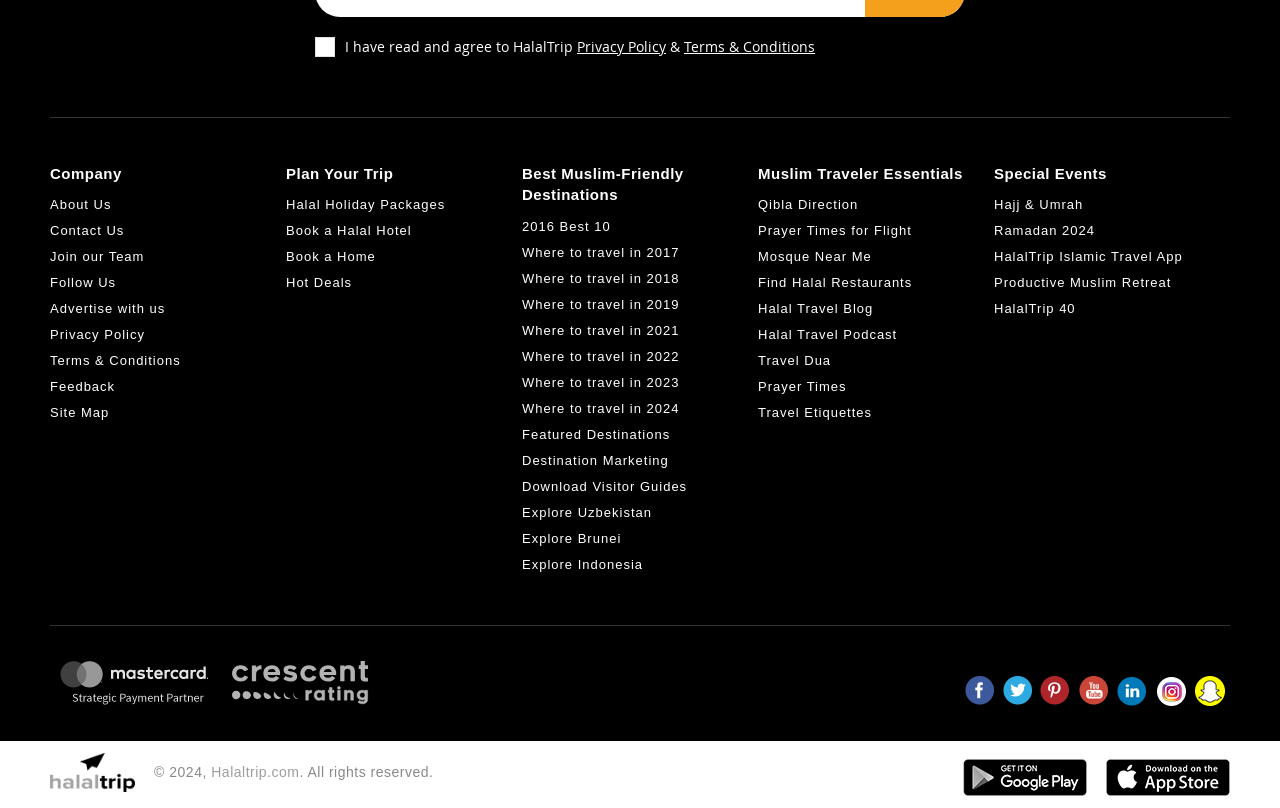Please specify the bounding box coordinates for the clickable region that will help you carry out the instruction: "Get direction to India Gate".

[0.628, 0.643, 0.685, 0.664]